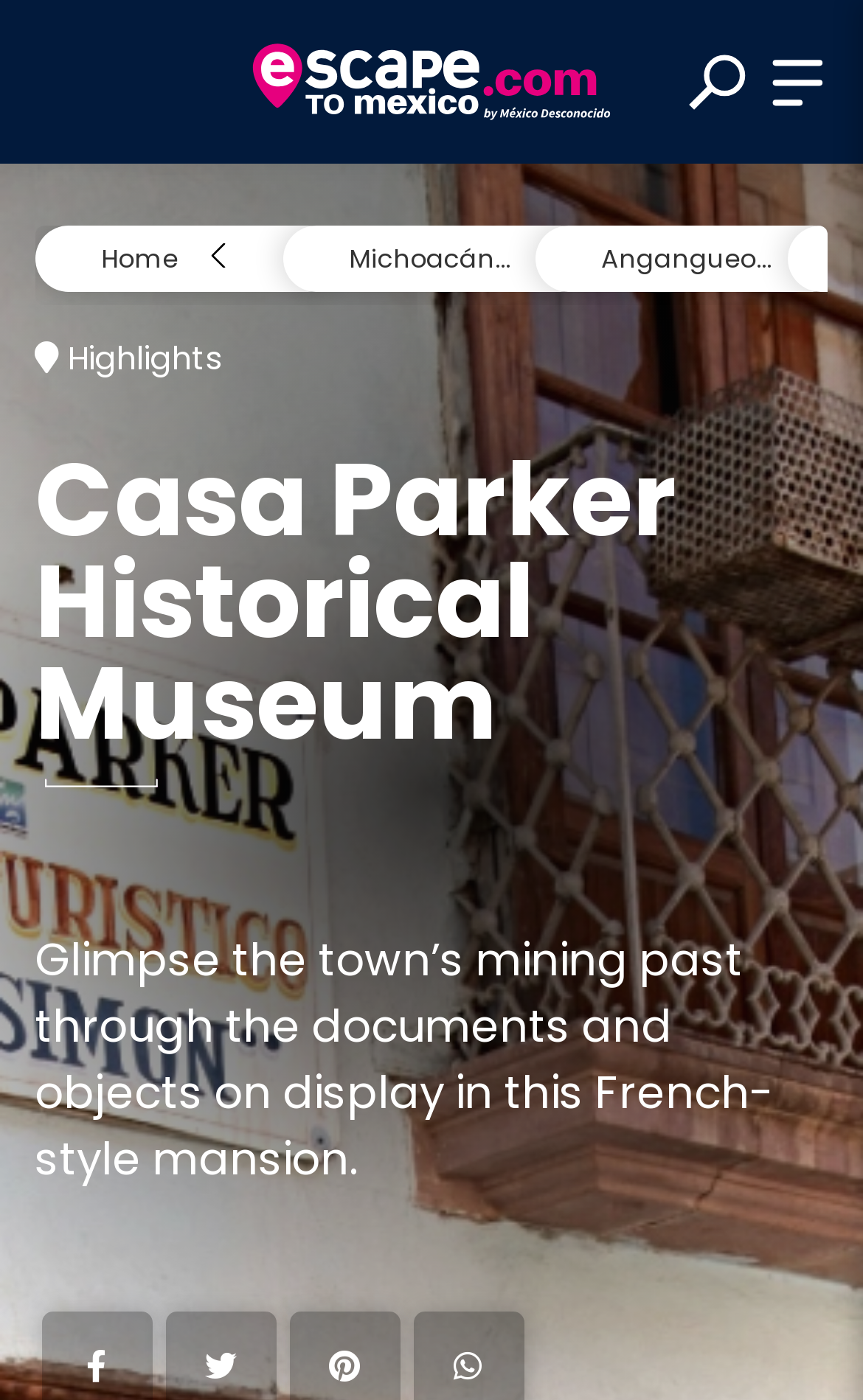Using the information in the image, could you please answer the following question in detail:
What is the login button text?

I found the answer by looking at the button element with the text 'Acceder' which is located in the login form section of the webpage.